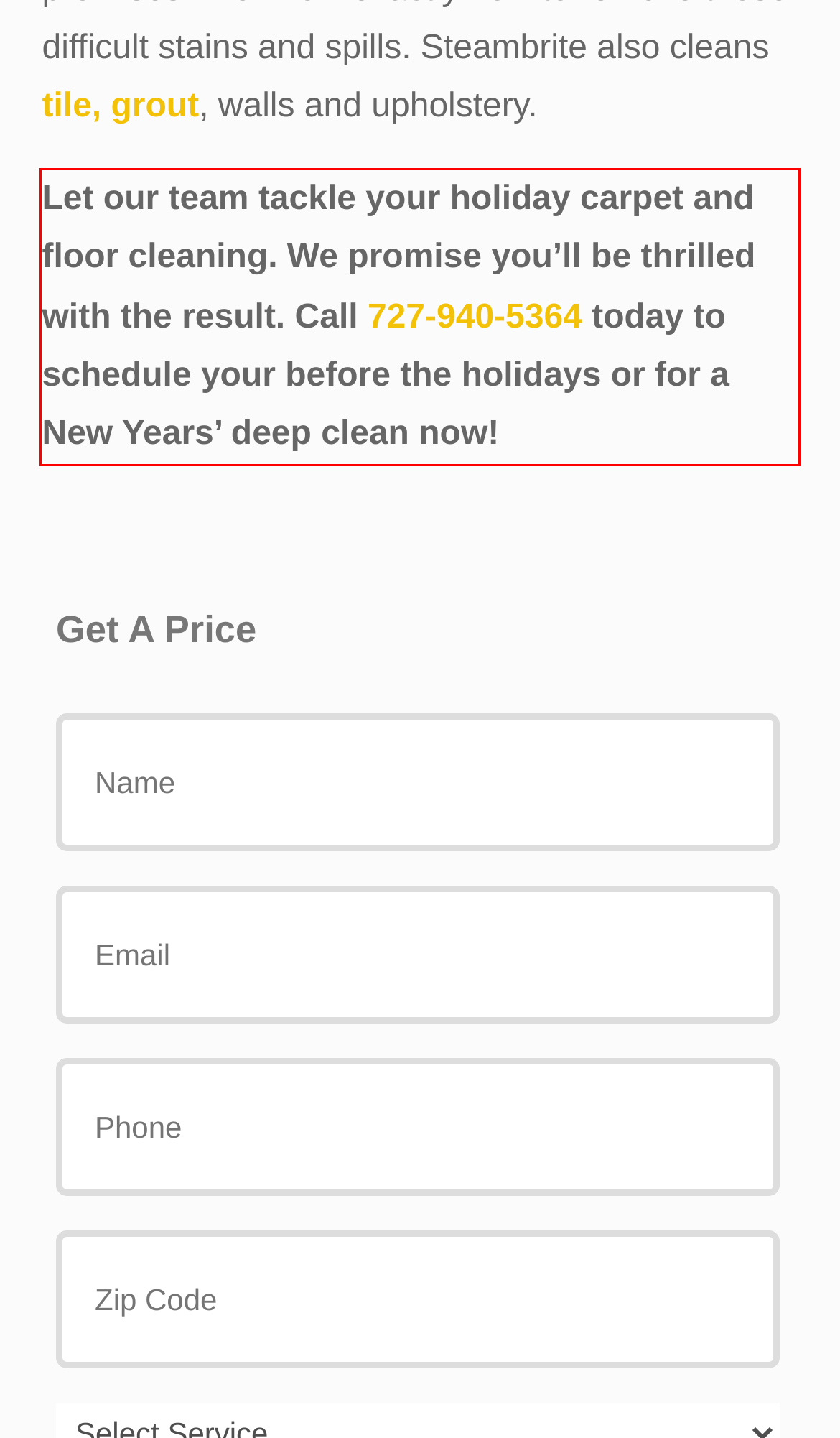Given a webpage screenshot, locate the red bounding box and extract the text content found inside it.

Let our team tackle your holiday carpet and floor cleaning. We promise you’ll be thrilled with the result. Call 727-940-5364 today to schedule your before the holidays or for a New Years’ deep clean now!